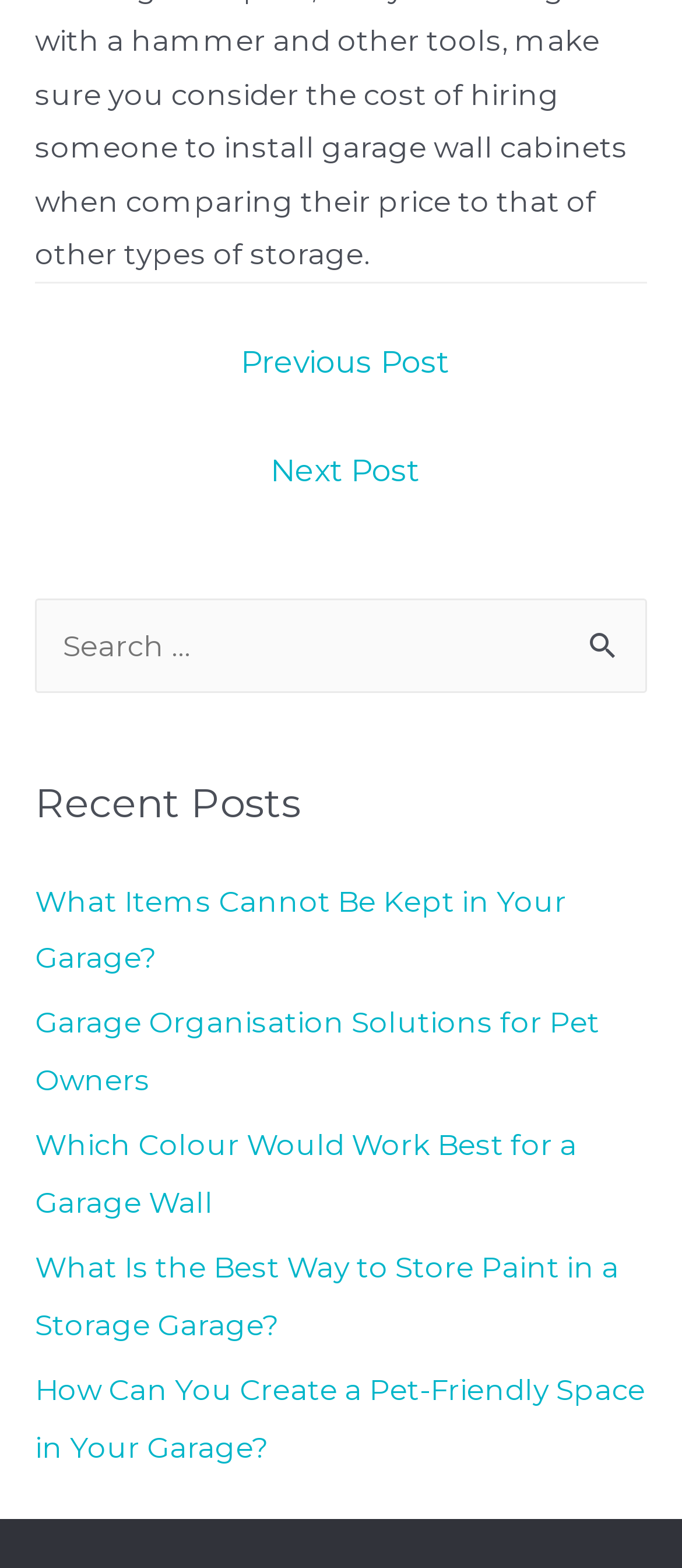Please predict the bounding box coordinates of the element's region where a click is necessary to complete the following instruction: "Access Bible resources". The coordinates should be represented by four float numbers between 0 and 1, i.e., [left, top, right, bottom].

None